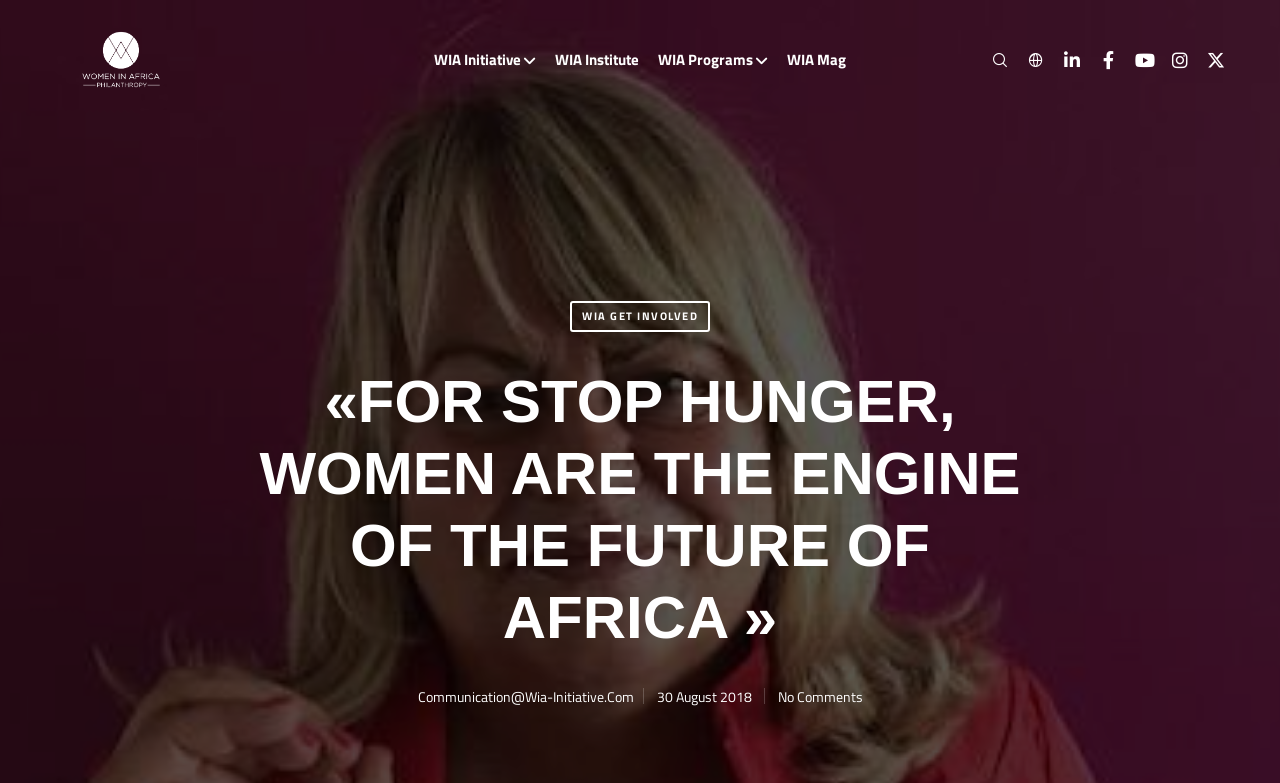Can you extract the primary headline text from the webpage?

«FOR STOP HUNGER, WOMEN ARE THE ENGINE OF THE FUTURE OF AFRICA »